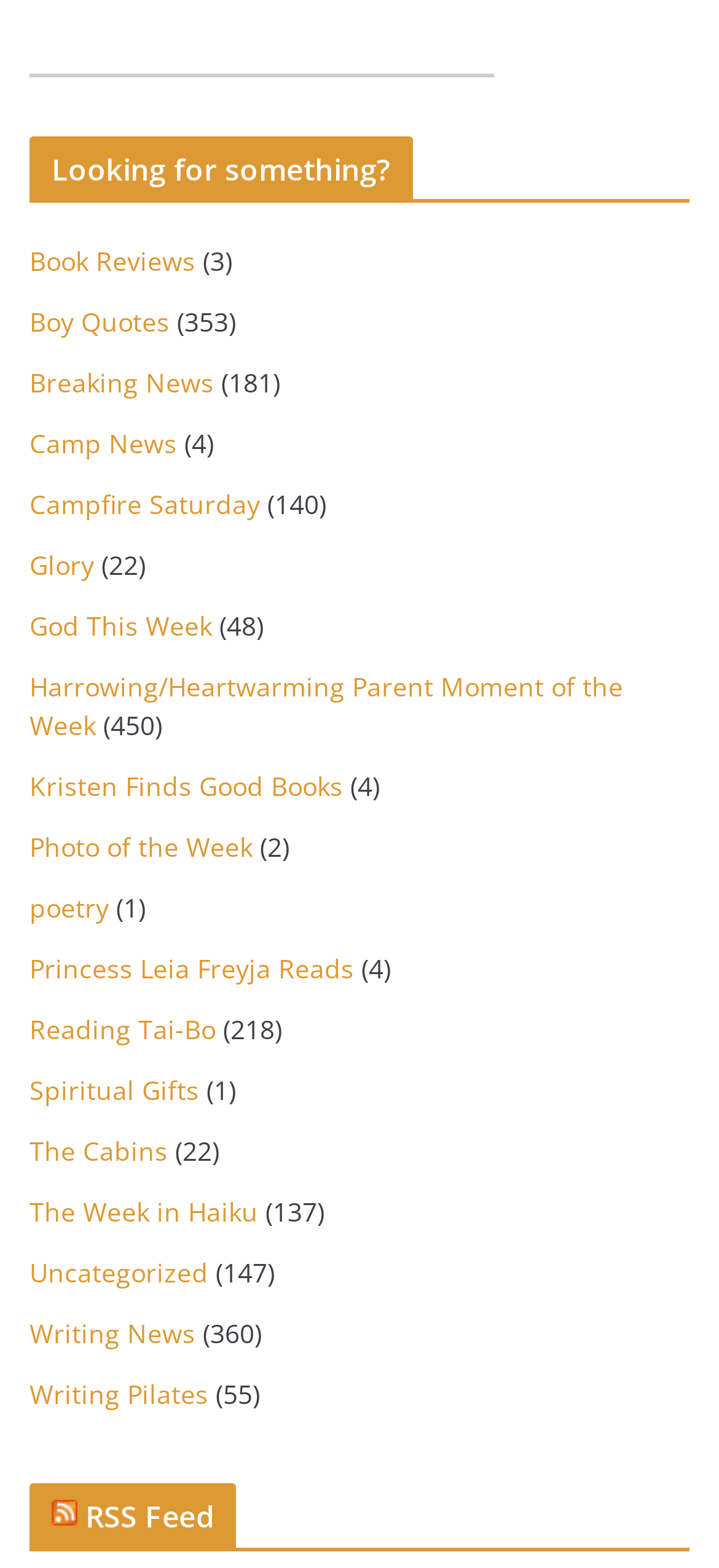Please provide the bounding box coordinate of the region that matches the element description: The Week in Haiku. Coordinates should be in the format (top-left x, top-left y, bottom-right x, bottom-right y) and all values should be between 0 and 1.

[0.041, 0.762, 0.359, 0.784]